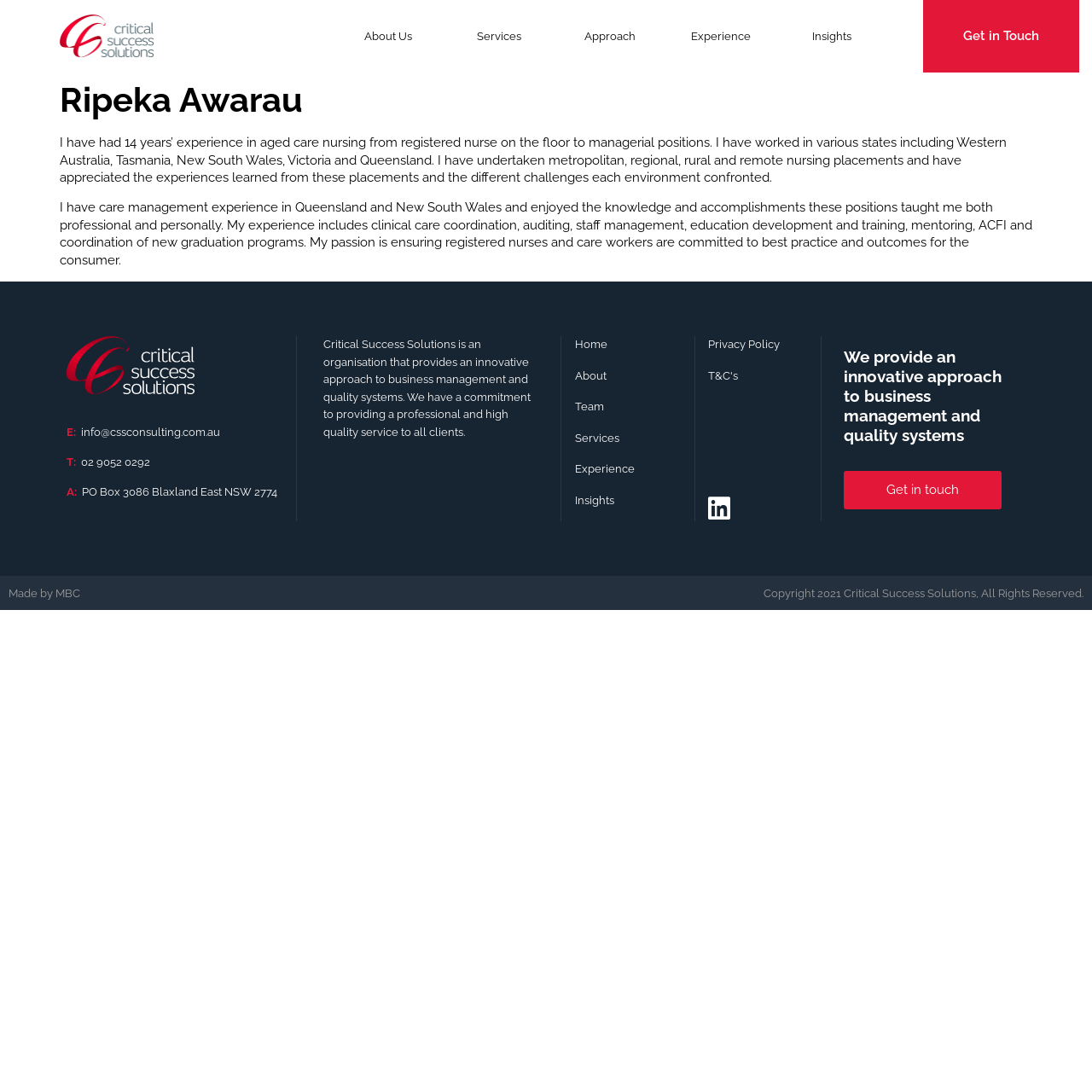Locate the bounding box coordinates of the clickable area needed to fulfill the instruction: "Click Services".

[0.407, 0.018, 0.508, 0.049]